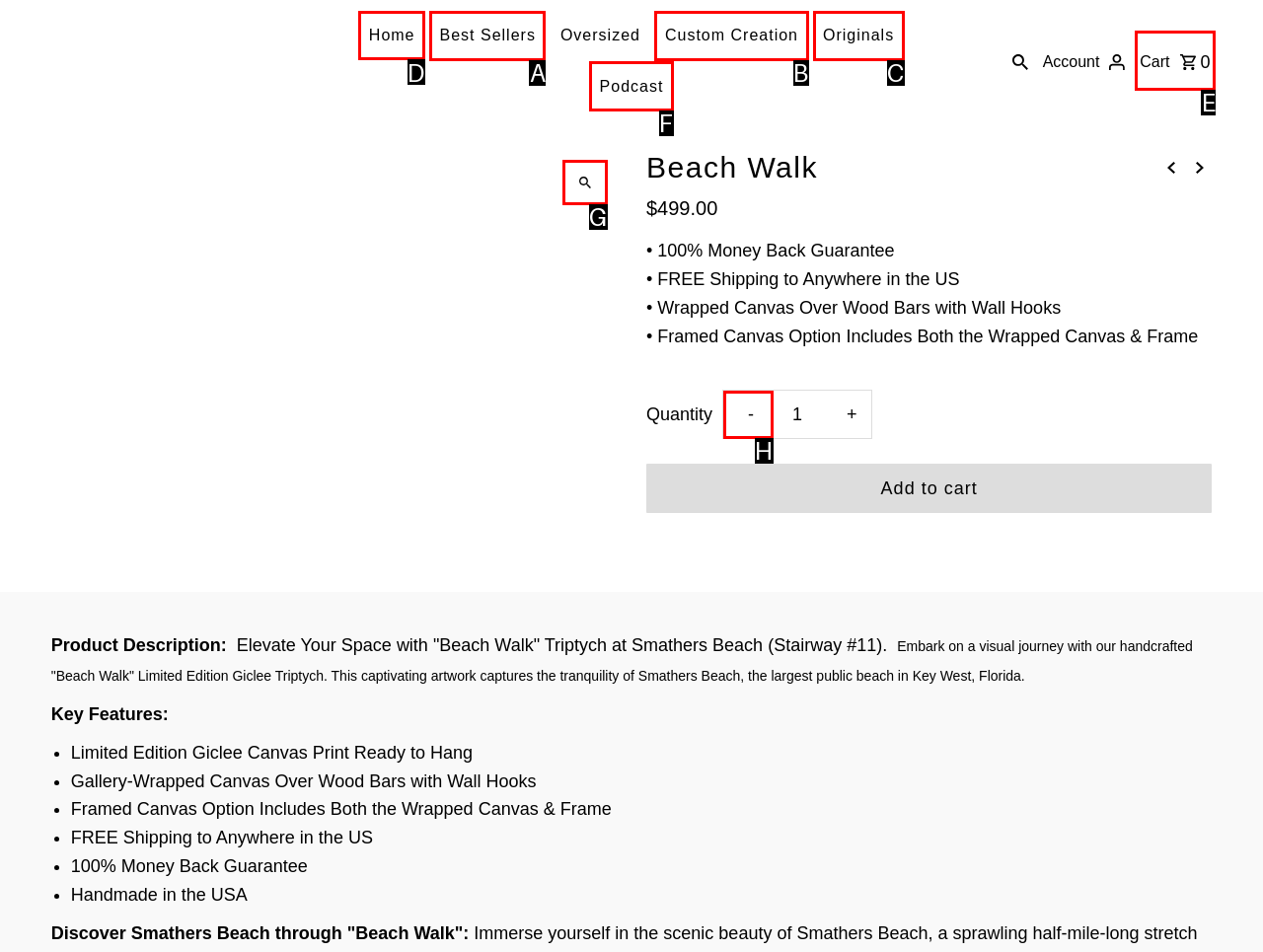Determine which UI element you should click to perform the task: Click on Home
Provide the letter of the correct option from the given choices directly.

D